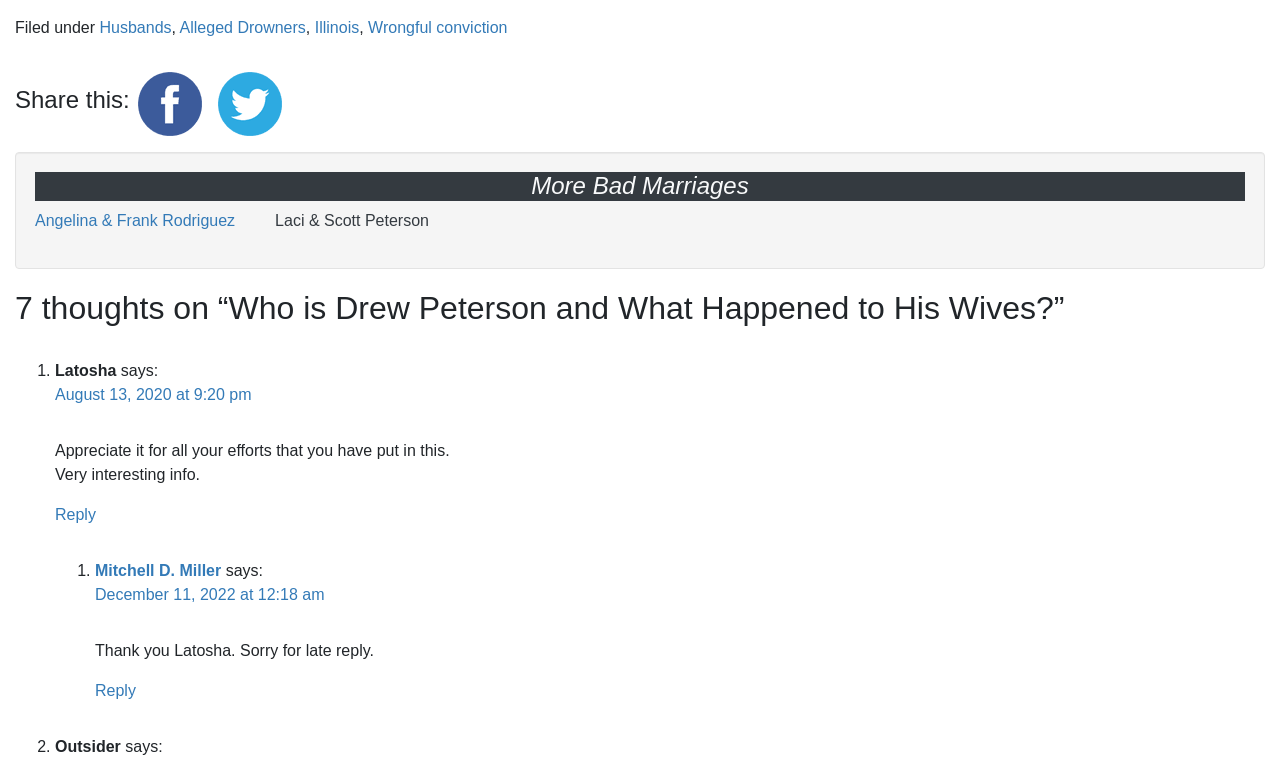How many comments are there in the article?
Based on the image, give a one-word or short phrase answer.

2